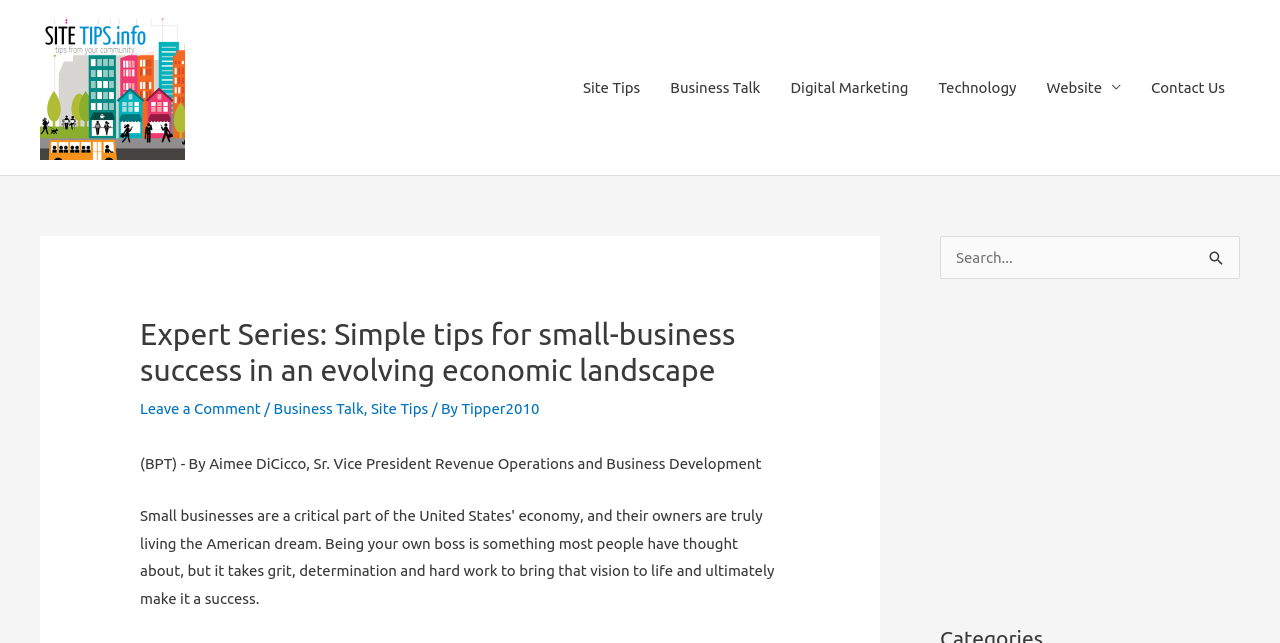What is the name of the website?
Use the information from the image to give a detailed answer to the question.

The name of the website can be found in the top-left corner of the webpage, where it says 'Site Tips' in the logo image and also as a link.